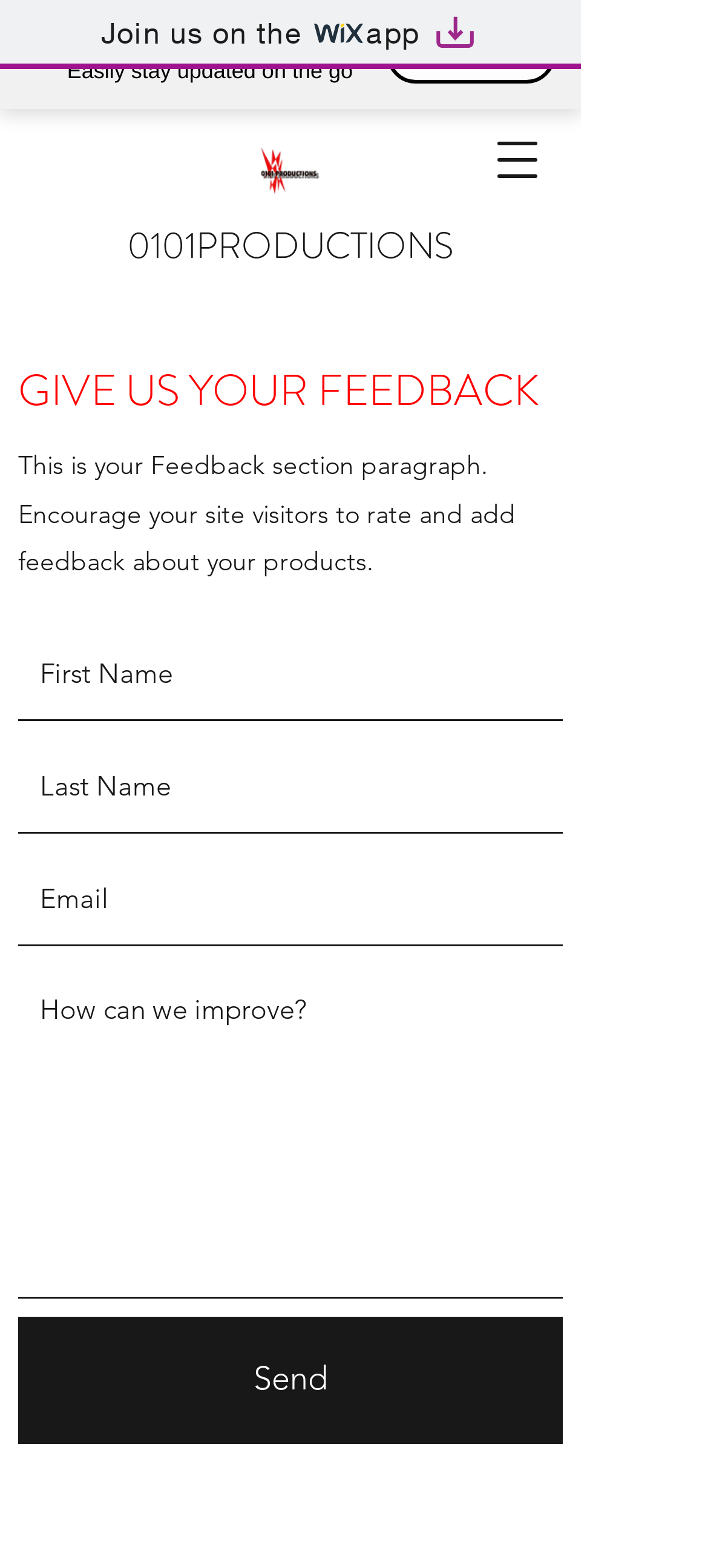Please identify the bounding box coordinates of the area that needs to be clicked to follow this instruction: "Send feedback".

[0.026, 0.84, 0.795, 0.921]